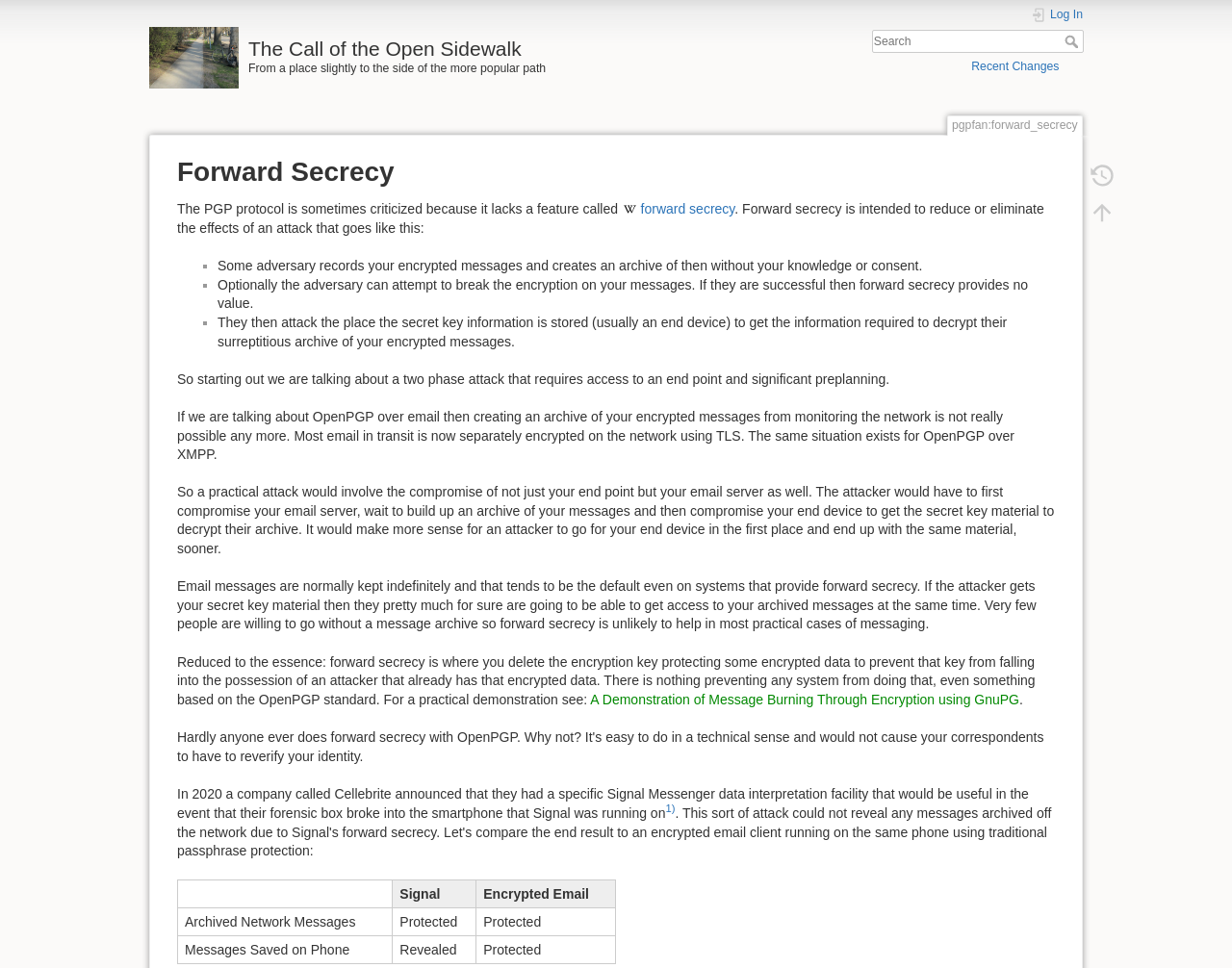Could you find the bounding box coordinates of the clickable area to complete this instruction: "Read about forward secrecy"?

[0.144, 0.161, 0.856, 0.195]